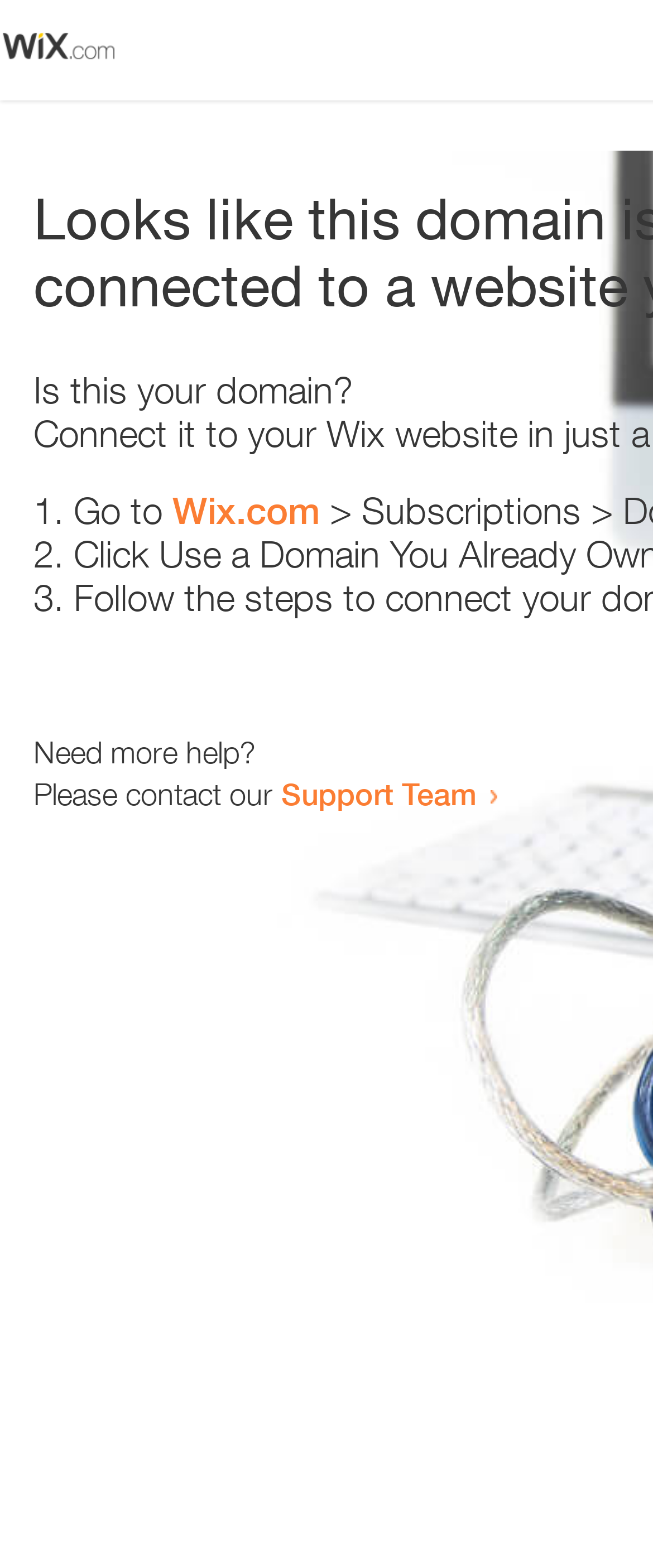Calculate the bounding box coordinates for the UI element based on the following description: "Support Team". Ensure the coordinates are four float numbers between 0 and 1, i.e., [left, top, right, bottom].

[0.431, 0.494, 0.731, 0.518]